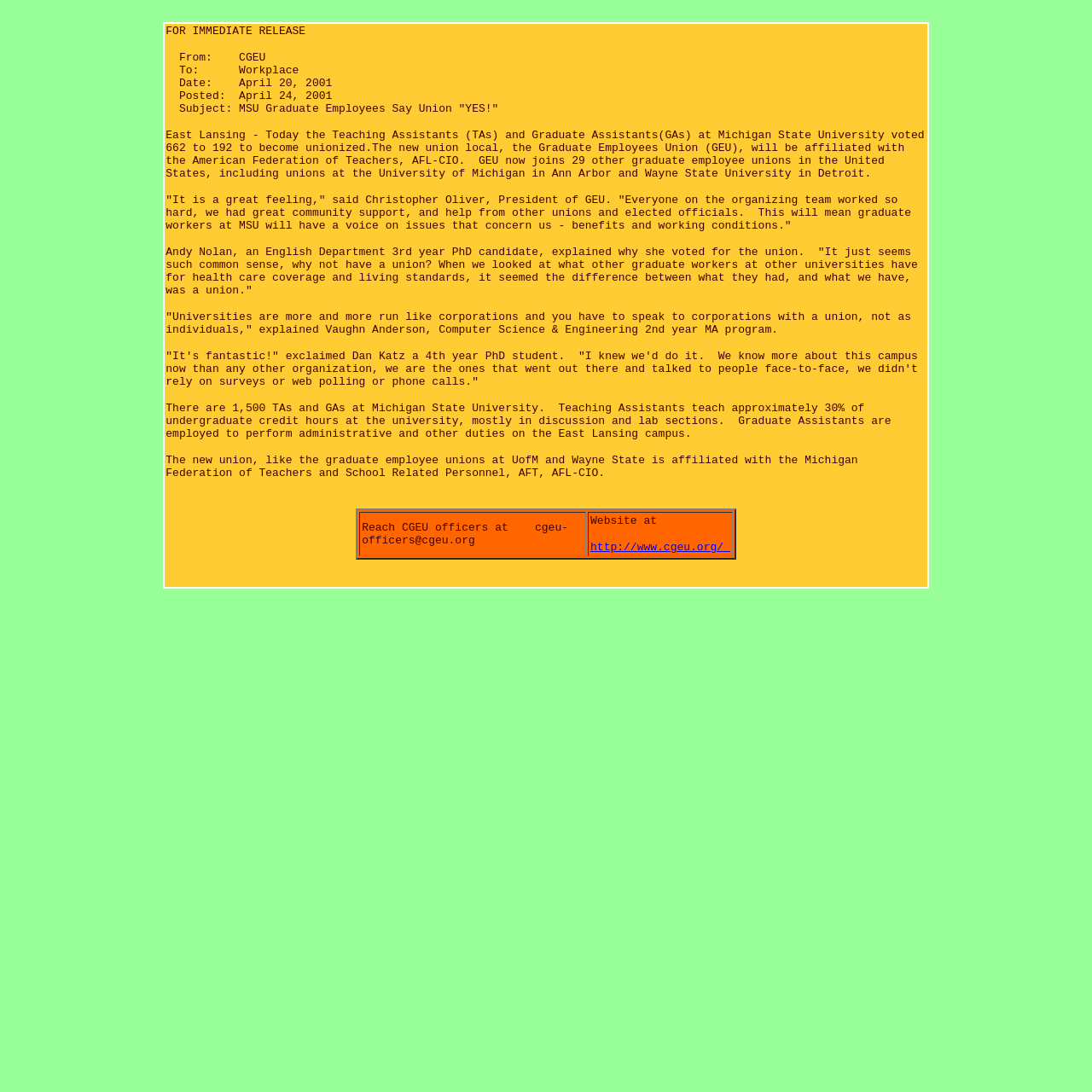How many Teaching Assistants and Graduate Assistants are there at Michigan State University?
Please provide a single word or phrase as the answer based on the screenshot.

1,500